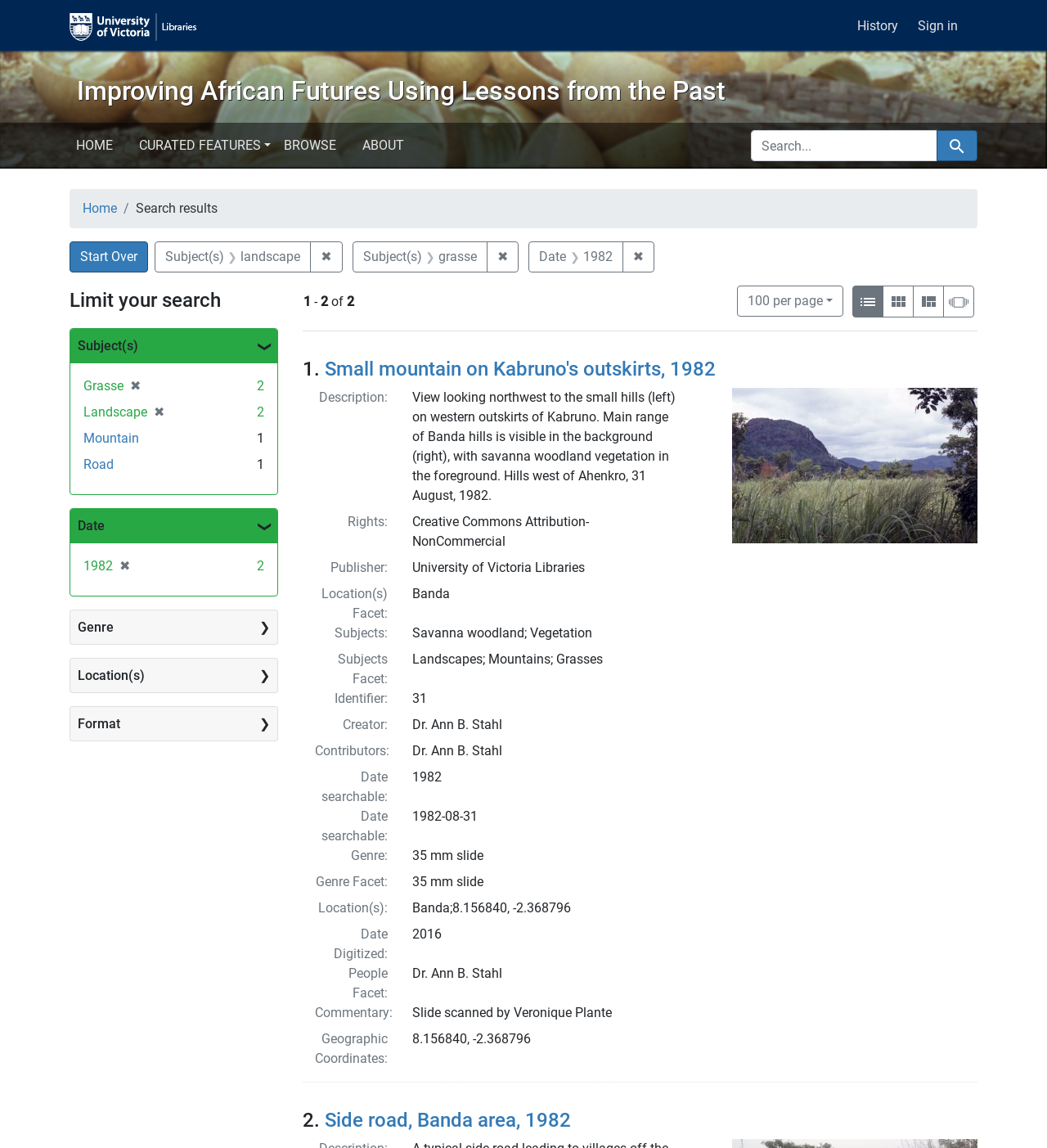Determine the bounding box coordinates of the clickable region to carry out the instruction: "Start Over".

[0.066, 0.211, 0.141, 0.238]